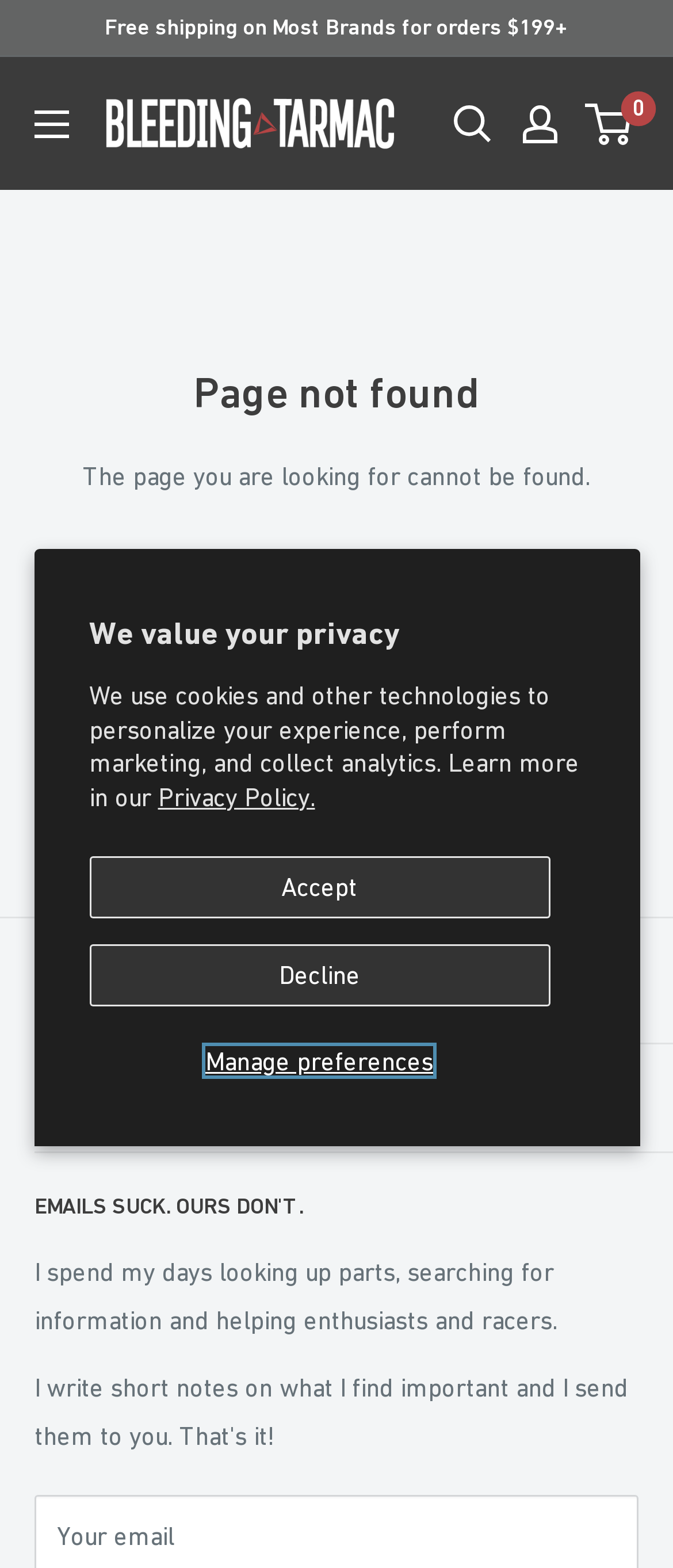Please identify the bounding box coordinates of the element I need to click to follow this instruction: "Open menu".

[0.051, 0.071, 0.103, 0.088]